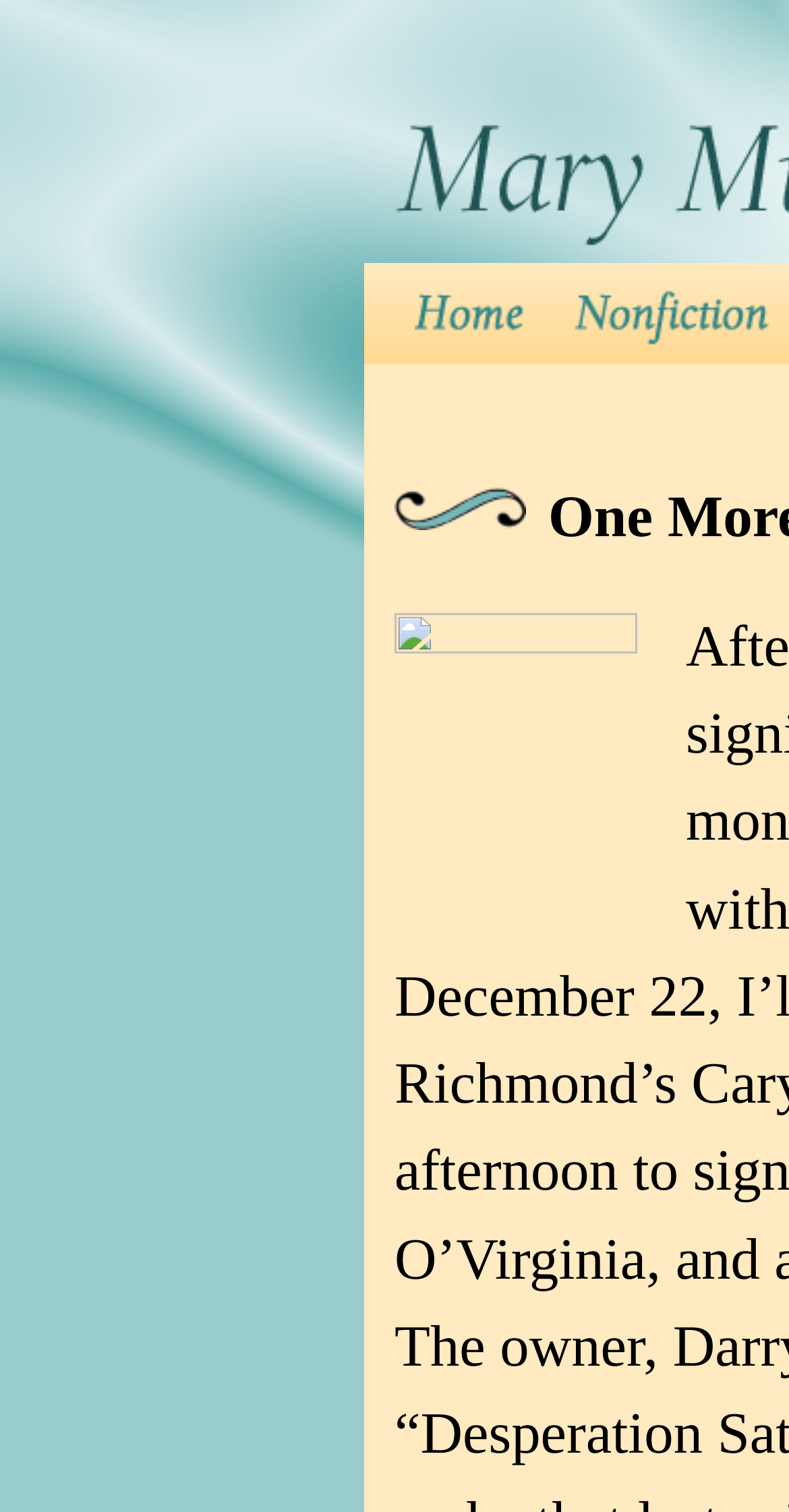Please find and give the text of the main heading on the webpage.

Mary Miley Theobald